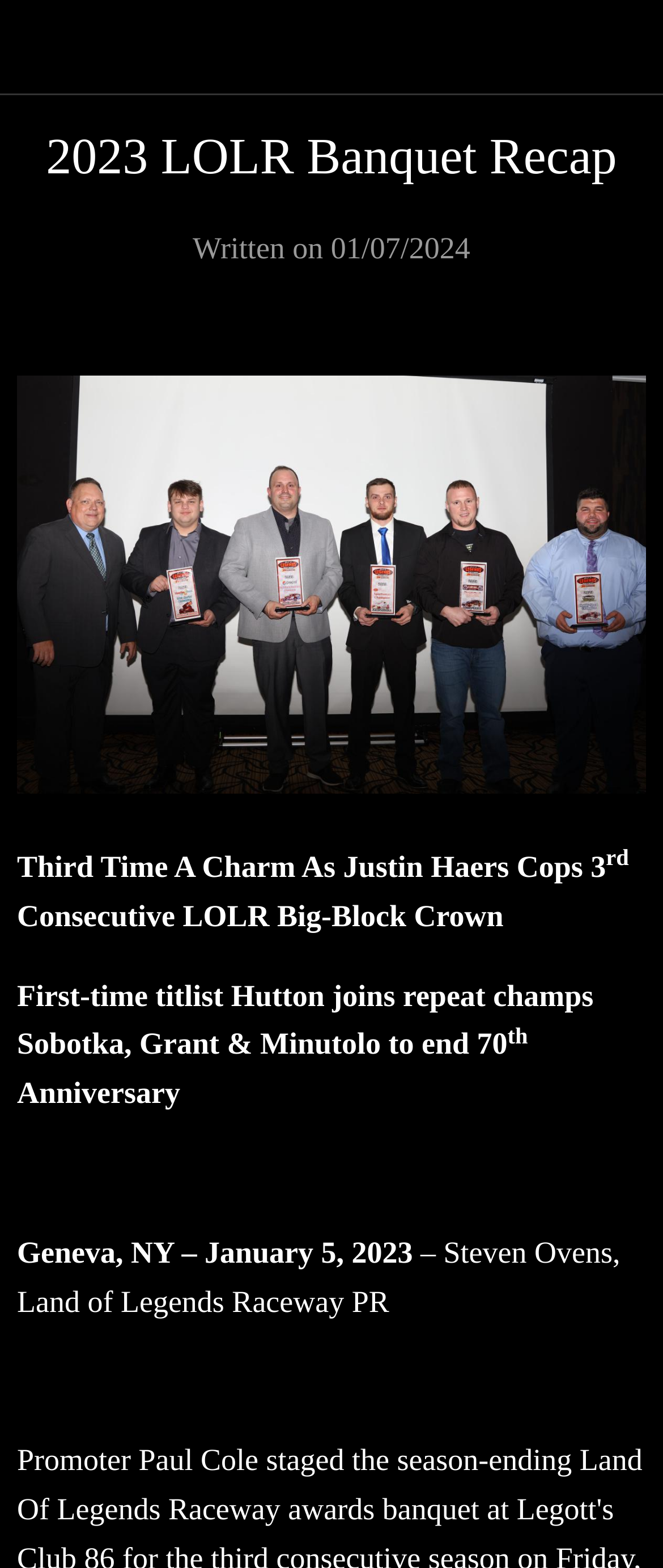Please look at the image and answer the question with a detailed explanation: Who is the author of the article?

The answer can be found in the StaticText element with the text '– Steven Ovens, Land of Legends Raceway PR'. This text is likely the author and source of the article, and it mentions Steven Ovens as the author.